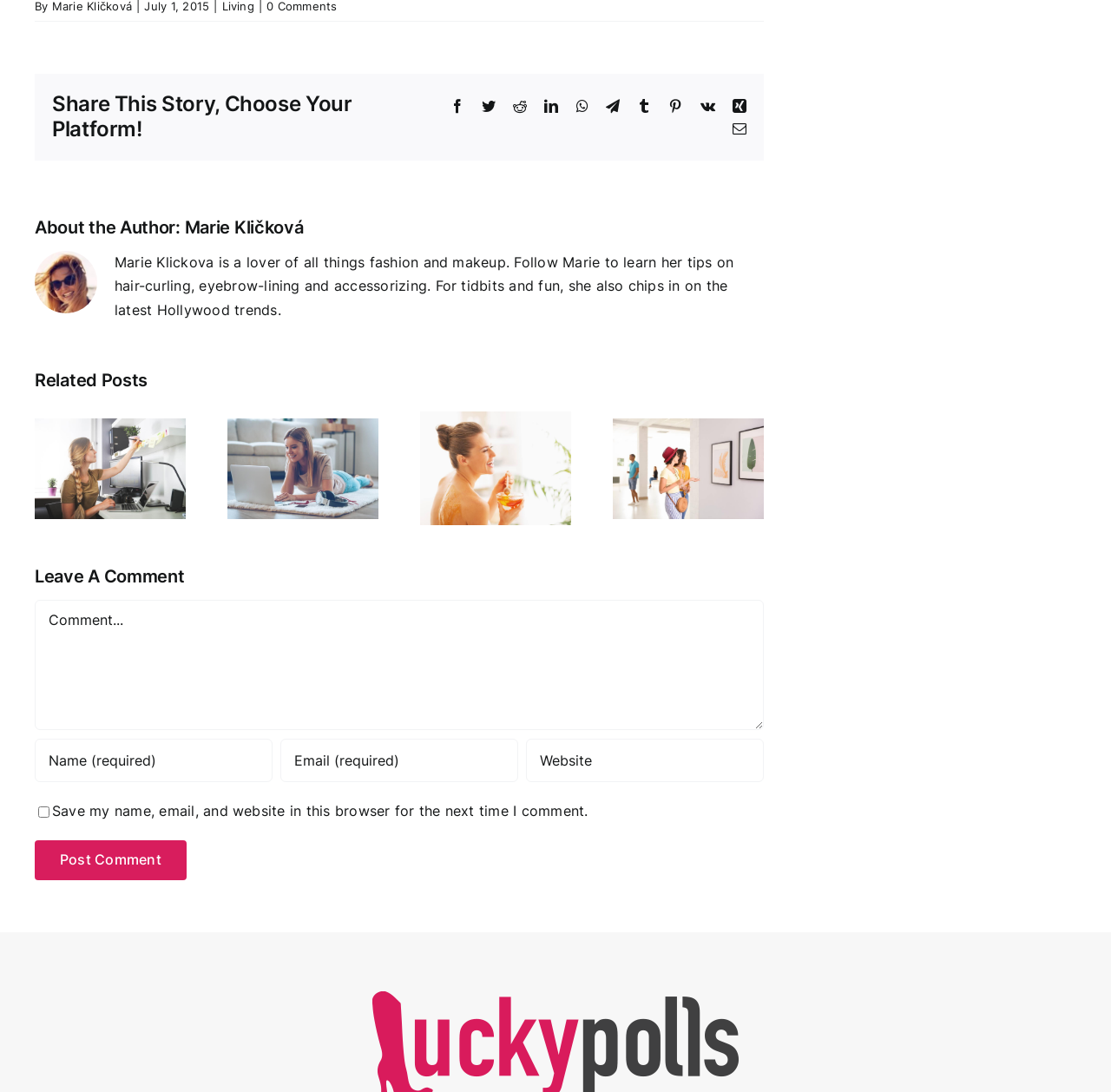Locate the bounding box coordinates of the area to click to fulfill this instruction: "Post a comment". The bounding box should be presented as four float numbers between 0 and 1, in the order [left, top, right, bottom].

[0.031, 0.77, 0.168, 0.806]